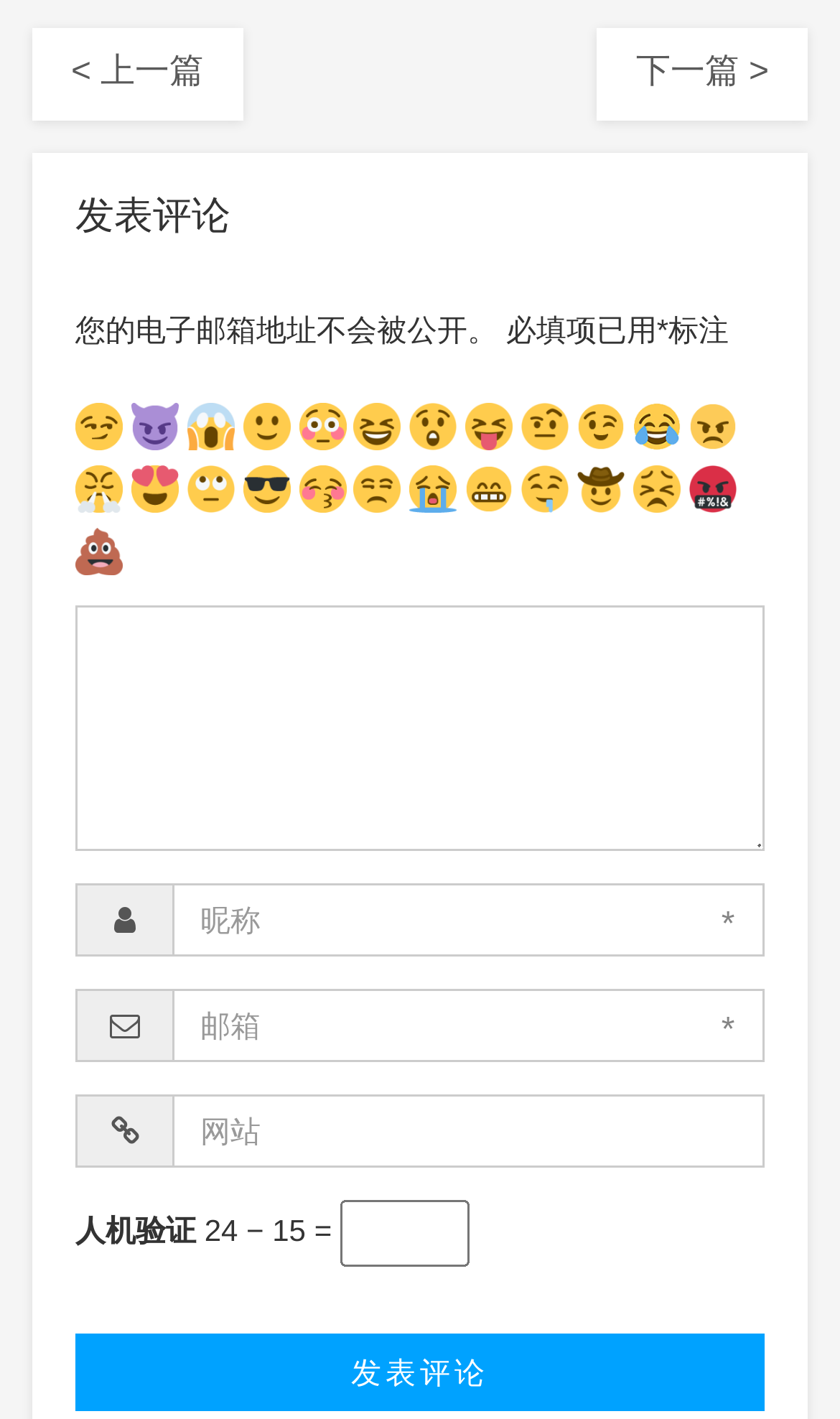Can you identify the bounding box coordinates of the clickable region needed to carry out this instruction: 'input your email'? The coordinates should be four float numbers within the range of 0 to 1, stated as [left, top, right, bottom].

[0.205, 0.697, 0.91, 0.748]